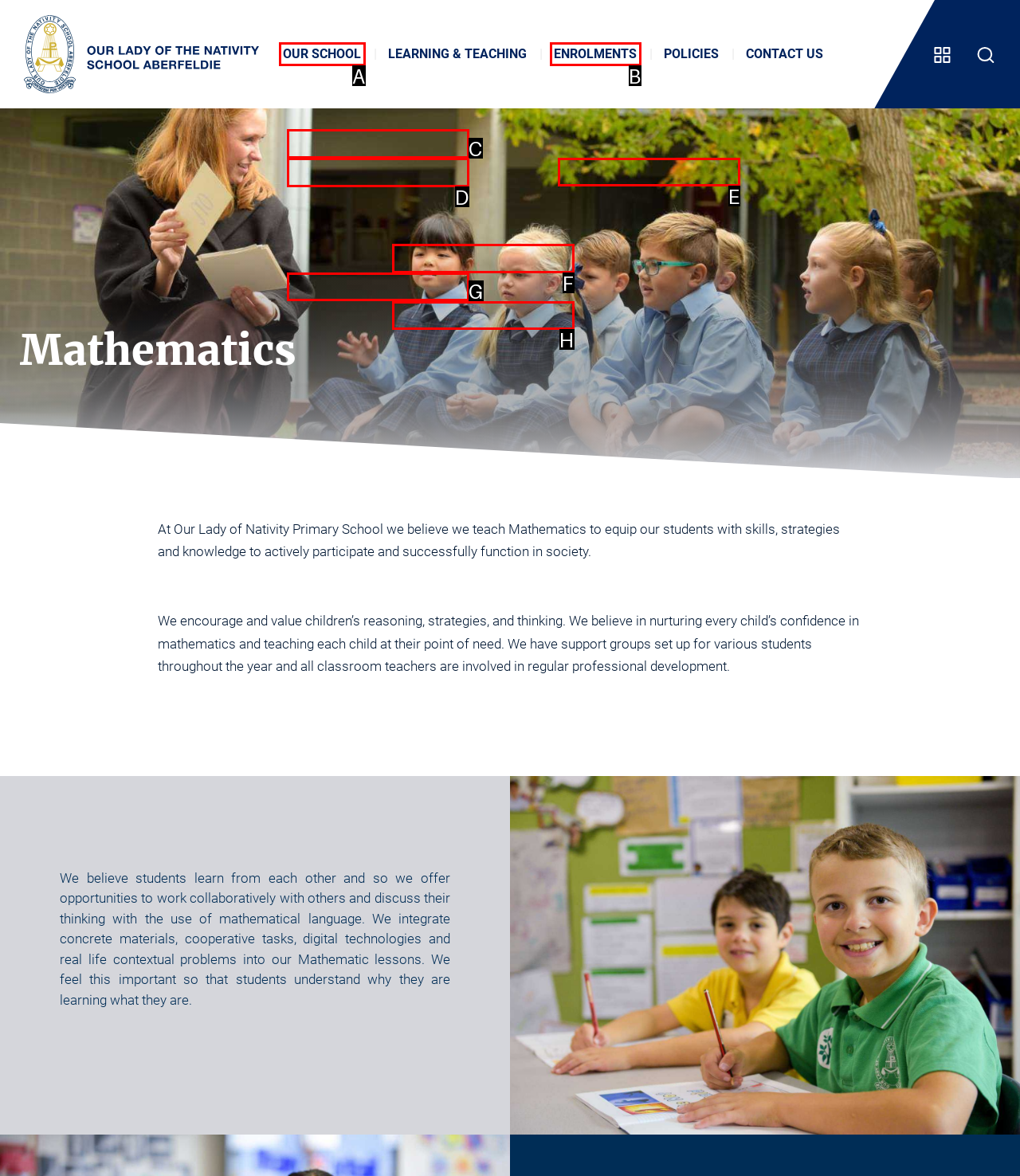Identify the option that corresponds to the description: Sustainability. Provide only the letter of the option directly.

F